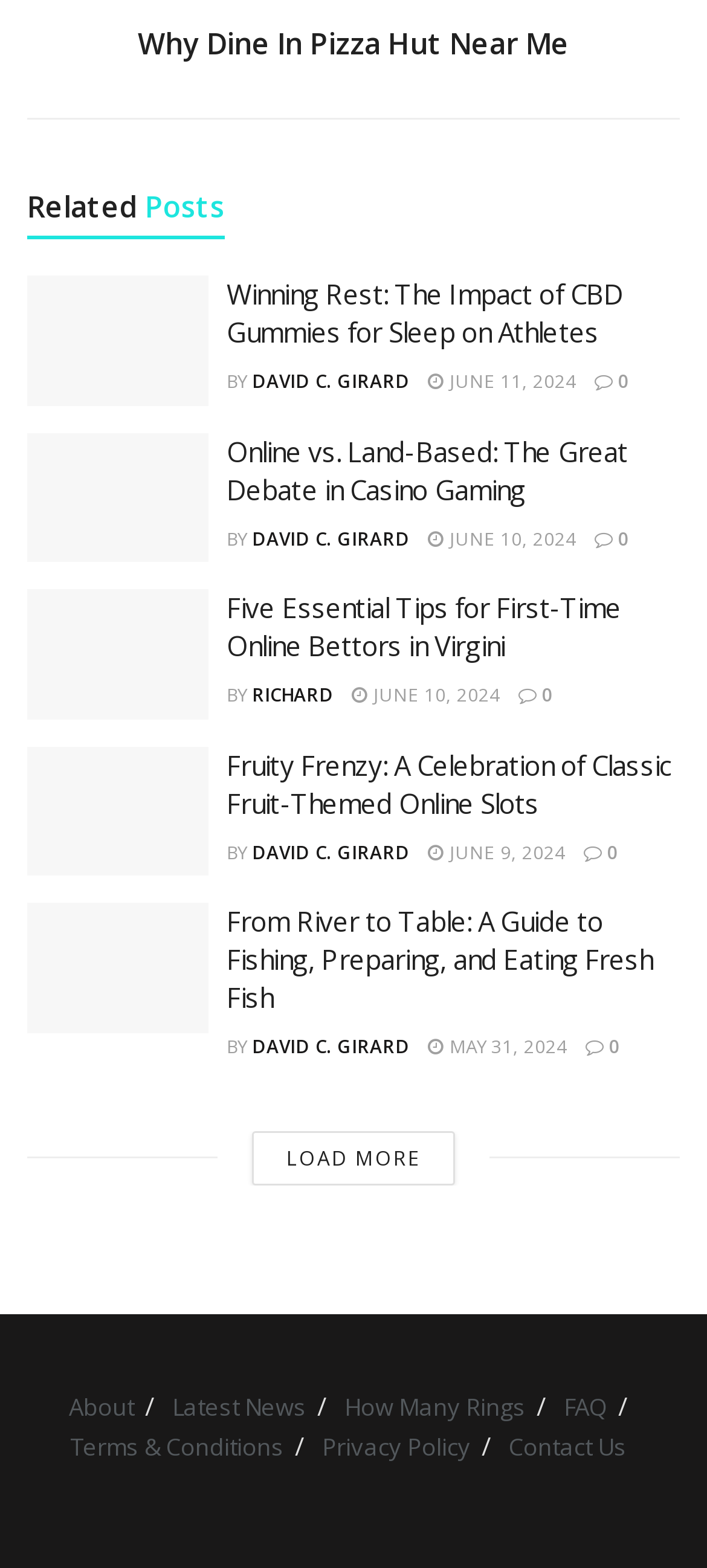How many articles are displayed on the webpage?
Answer with a single word or short phrase according to what you see in the image.

5